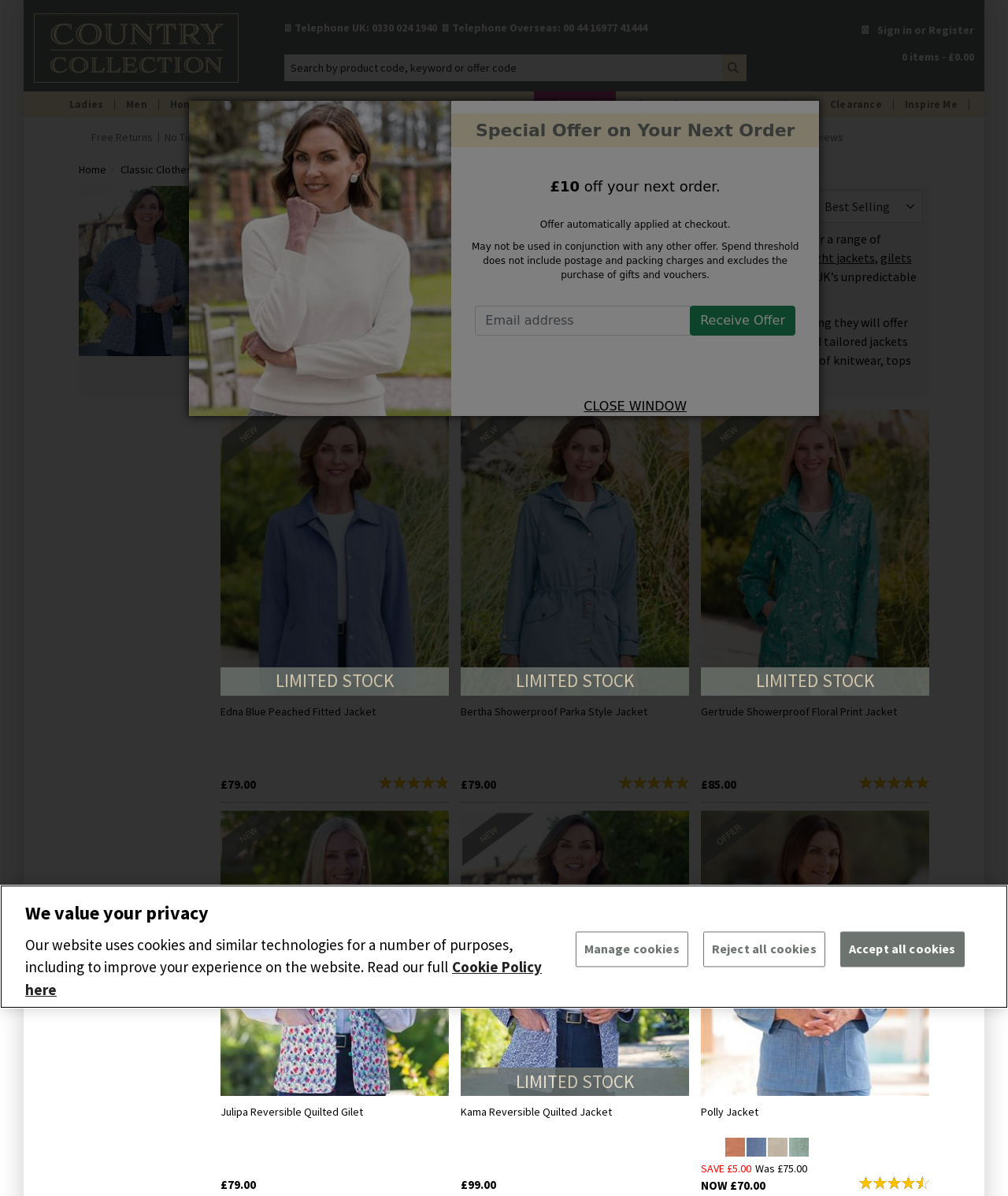What is the material used for the ladies' coats and jackets?
Carefully analyze the image and provide a thorough answer to the question.

The webpage mentions that the ladies' coats and jackets are crafted from quality fabrics, which suggests that the materials used are of high quality and durable.